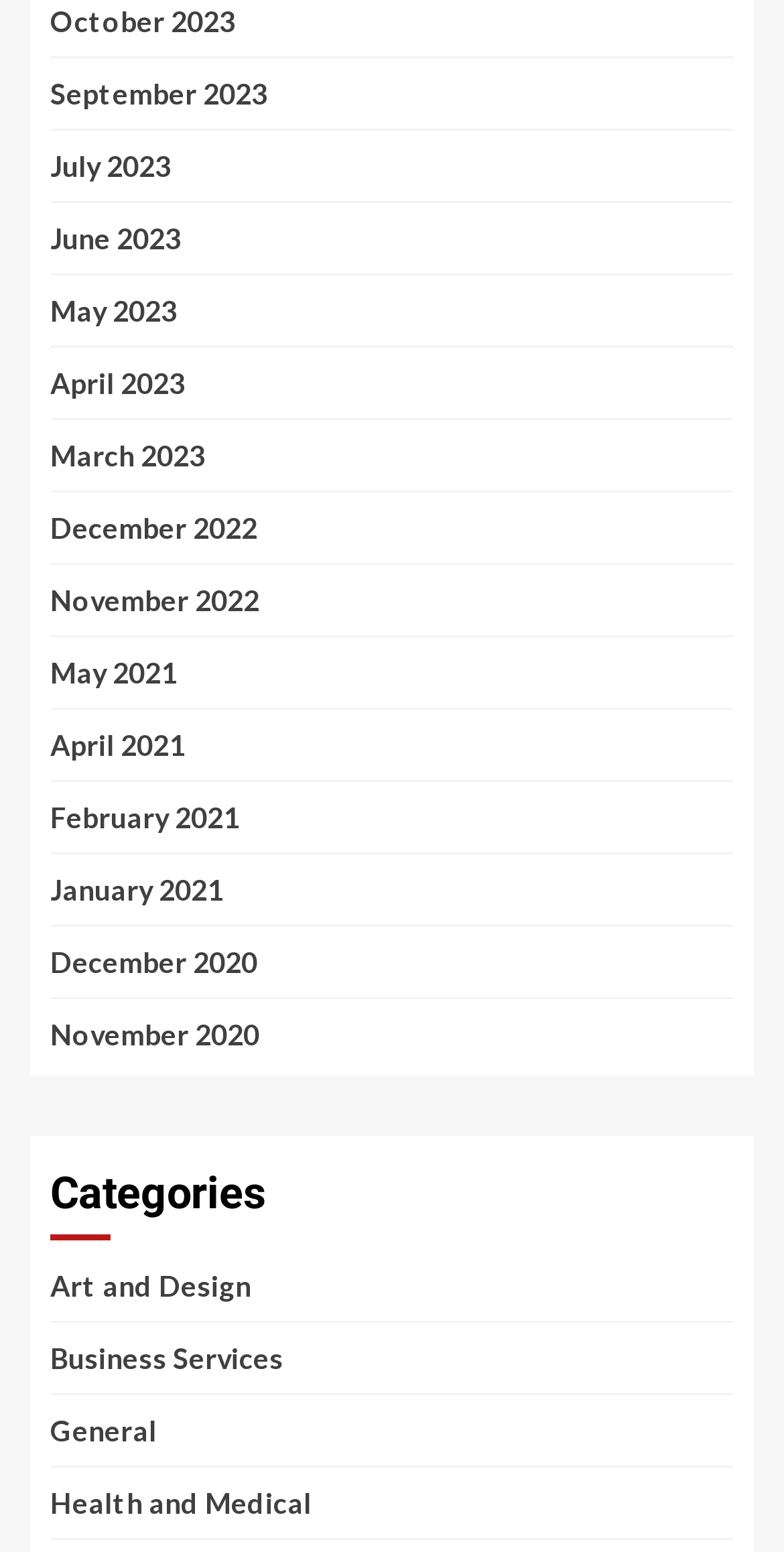Answer with a single word or phrase: 
Is there a link for August 2023?

No